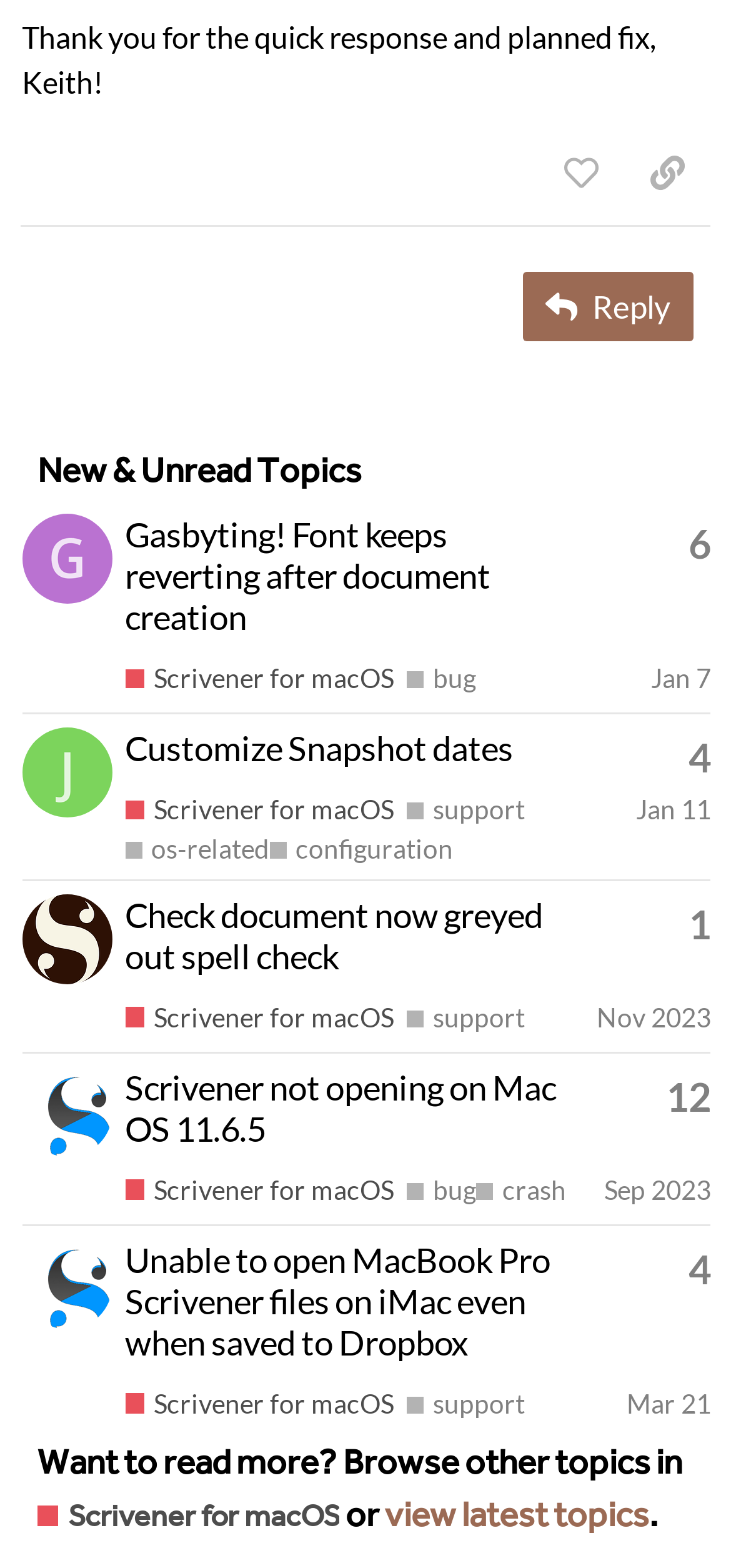Locate the bounding box coordinates of the clickable area needed to fulfill the instruction: "view topic details".

[0.171, 0.328, 0.671, 0.407]